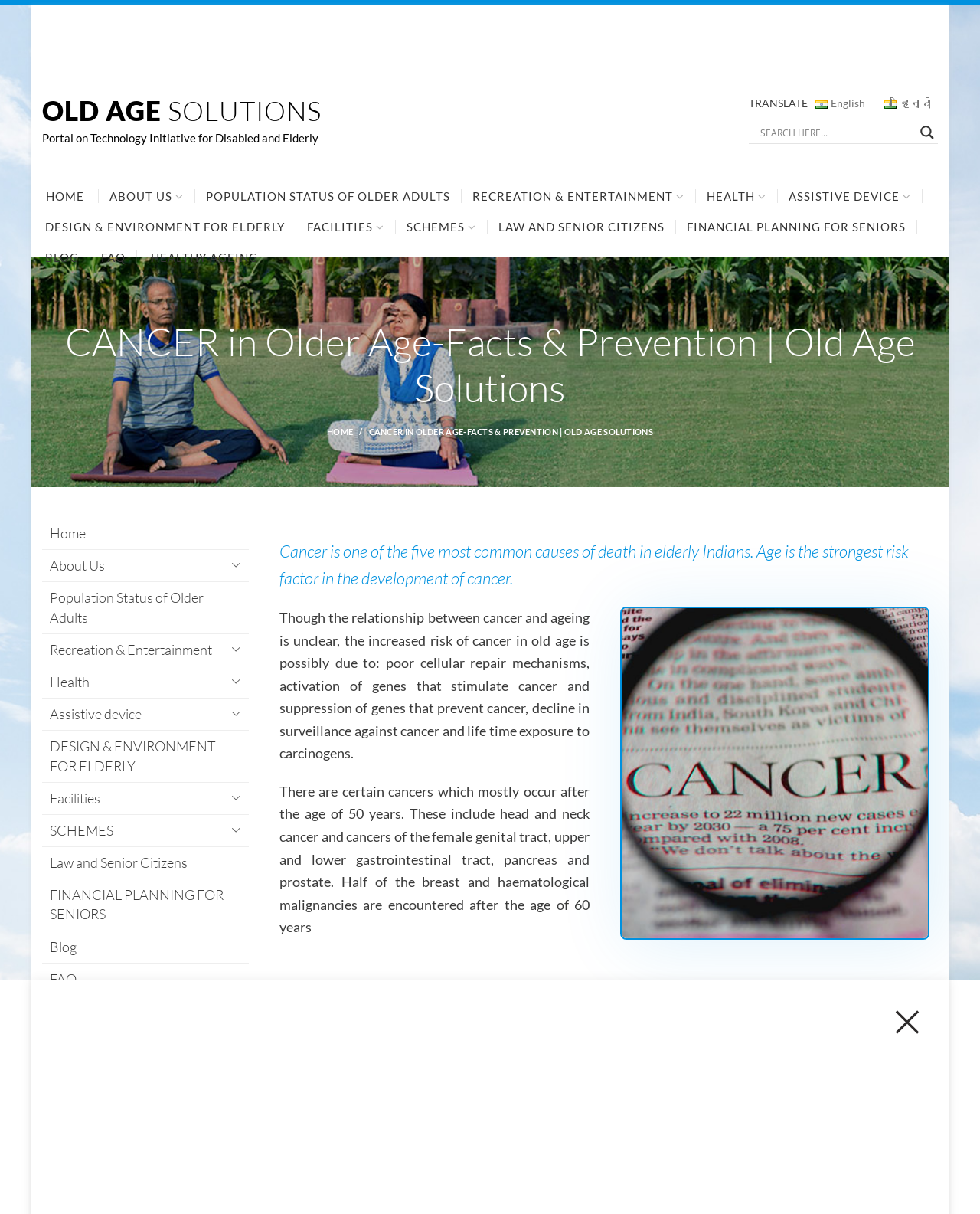Locate the bounding box coordinates of the item that should be clicked to fulfill the instruction: "translate the page to Hindi".

[0.902, 0.079, 0.951, 0.09]